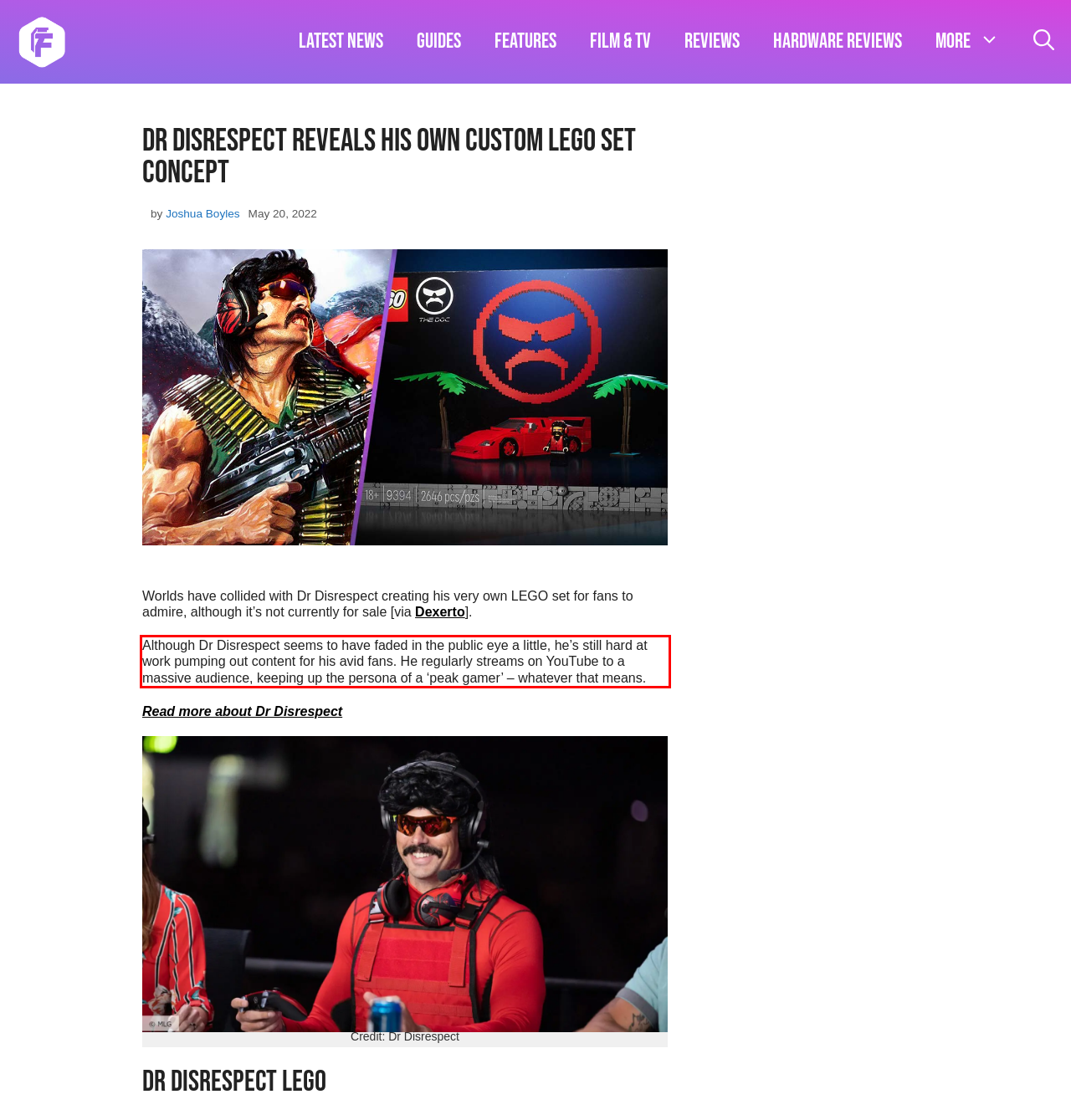You are presented with a webpage screenshot featuring a red bounding box. Perform OCR on the text inside the red bounding box and extract the content.

Although Dr Disrespect seems to have faded in the public eye a little, he’s still hard at work pumping out content for his avid fans. He regularly streams on YouTube to a massive audience, keeping up the persona of a ‘peak gamer’ – whatever that means.